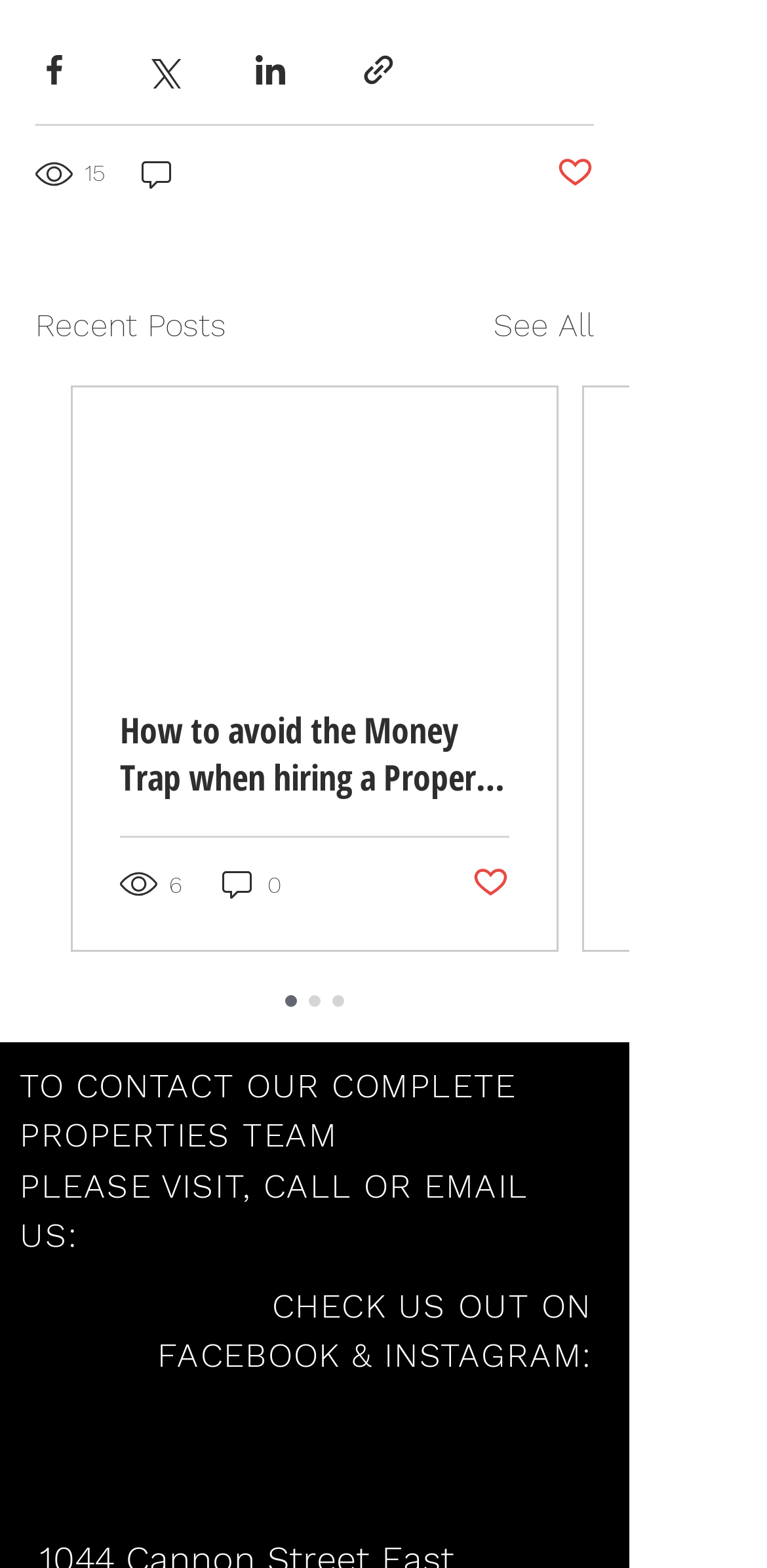What is the purpose of the buttons on the top?
Examine the webpage screenshot and provide an in-depth answer to the question.

The buttons on the top, including 'Share via Facebook', 'Share via Twitter', 'Share via LinkedIn', and 'Share via link', are used to share posts on different social media platforms or via a link.